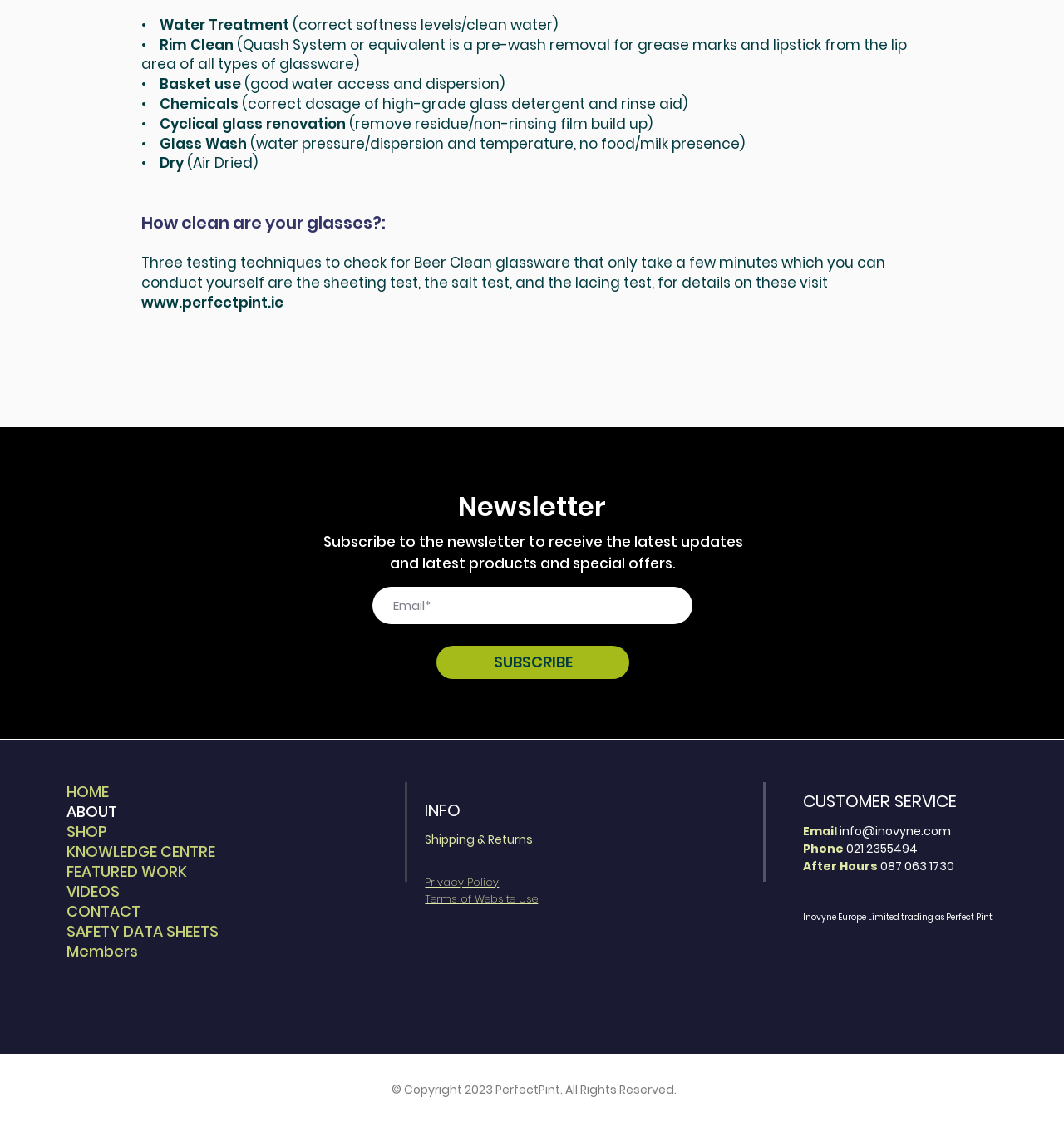What is the purpose of the 'Newsletter' section?
Using the image as a reference, give a one-word or short phrase answer.

Subscribe to receive updates